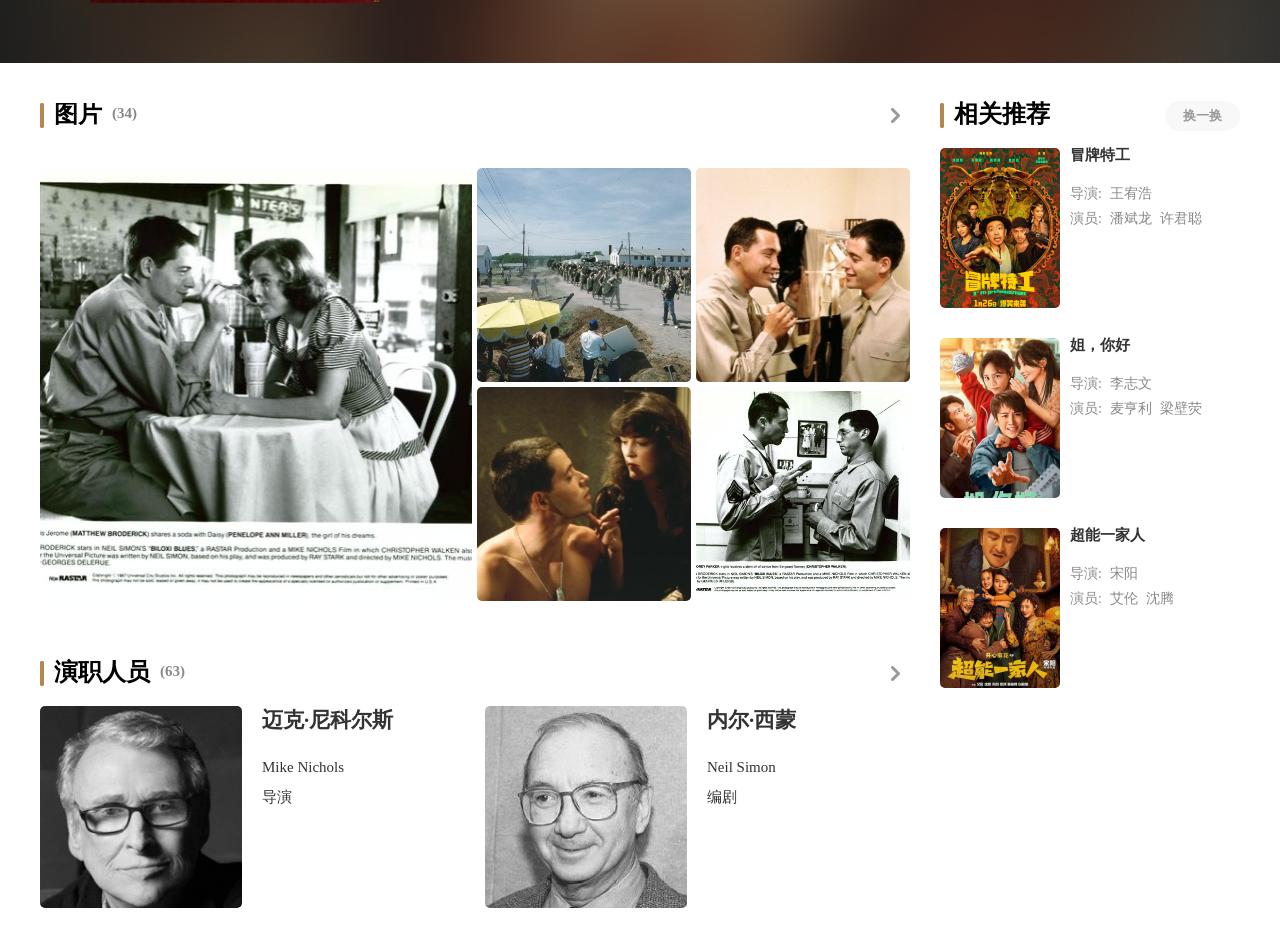Extract the bounding box coordinates for the described element: "图片(34)". The coordinates should be represented as four float numbers between 0 and 1: [left, top, right, bottom].

[0.042, 0.108, 0.107, 0.136]